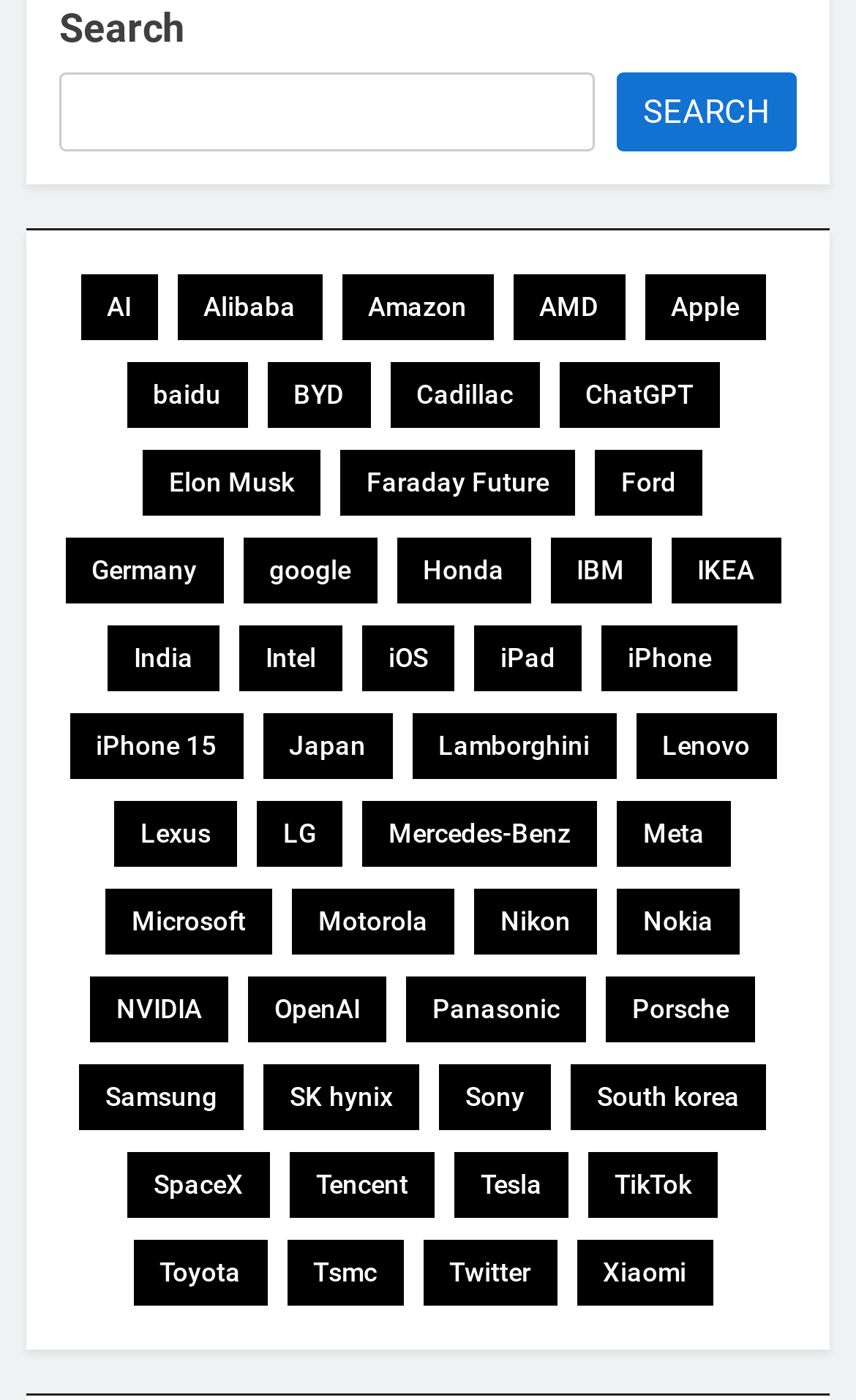What is the position of the link to Tesla?
Give a one-word or short-phrase answer derived from the screenshot.

bottom